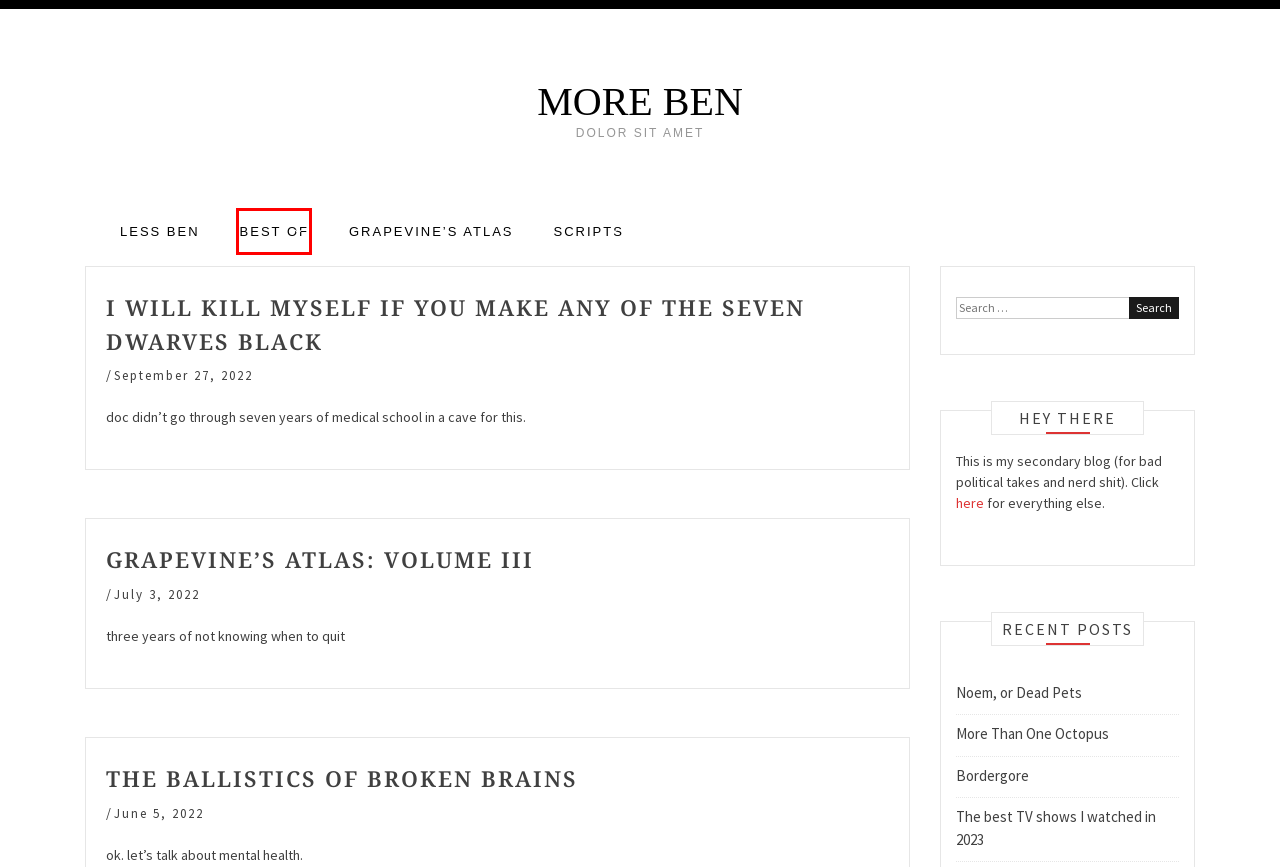You are given a screenshot depicting a webpage with a red bounding box around a UI element. Select the description that best corresponds to the new webpage after clicking the selected element. Here are the choices:
A. Scripts Archives - More Ben
B. More Ben - Dolor Sit Amet
C. More Than One Octopus - More Ben
D. Raisins d'Ors Archives - More Ben
E. The best TV shows I watched in 2023 - More Ben
F. Grapevine's Atlas: Volume III - More Ben
G. Ben Grapevine -
H. Bordergore - More Ben

D